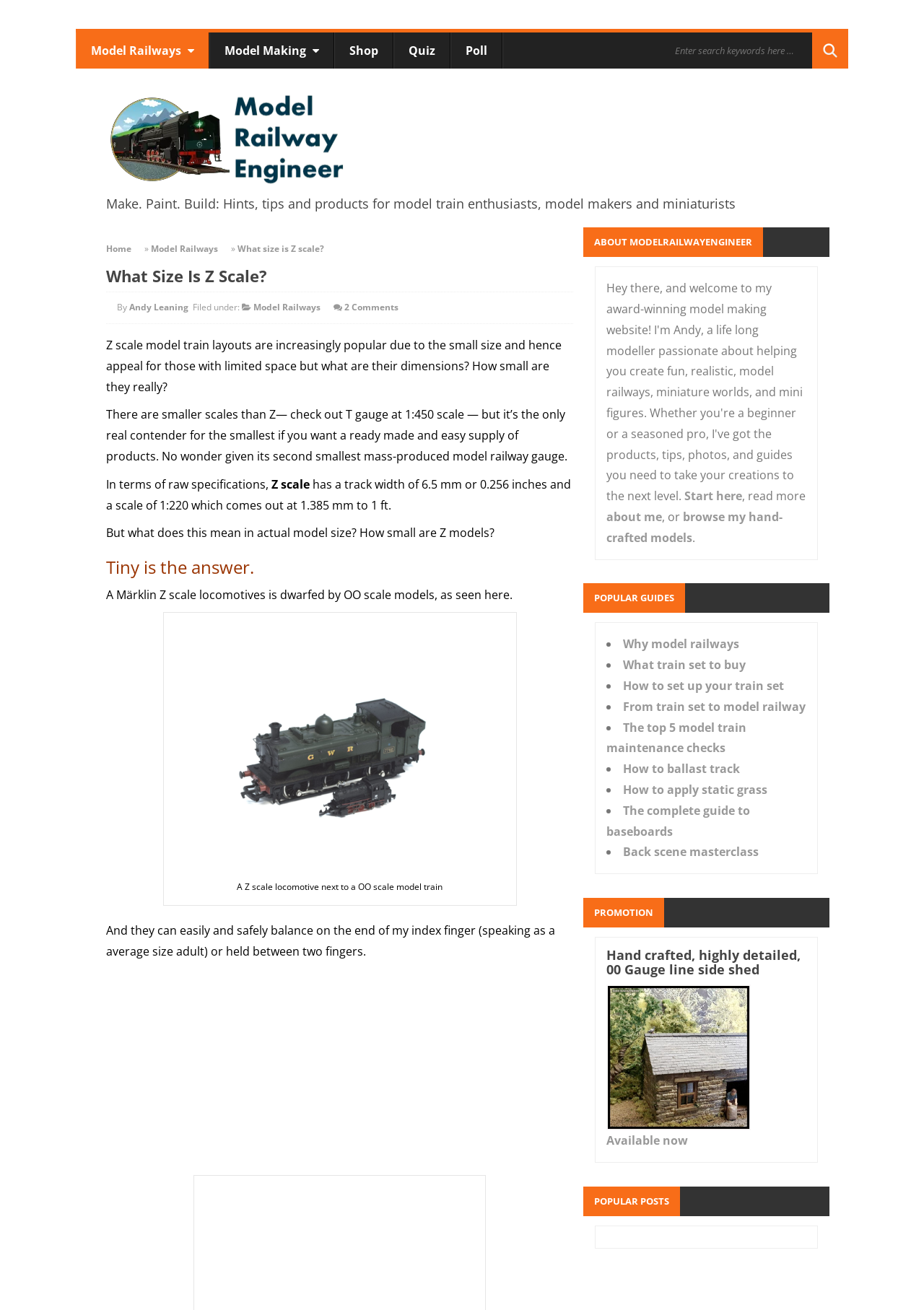Please locate the bounding box coordinates of the element that needs to be clicked to achieve the following instruction: "View the 'Hand crafted, highly detailed, 00 Gauge line side shed' promotion". The coordinates should be four float numbers between 0 and 1, i.e., [left, top, right, bottom].

[0.657, 0.724, 0.873, 0.812]